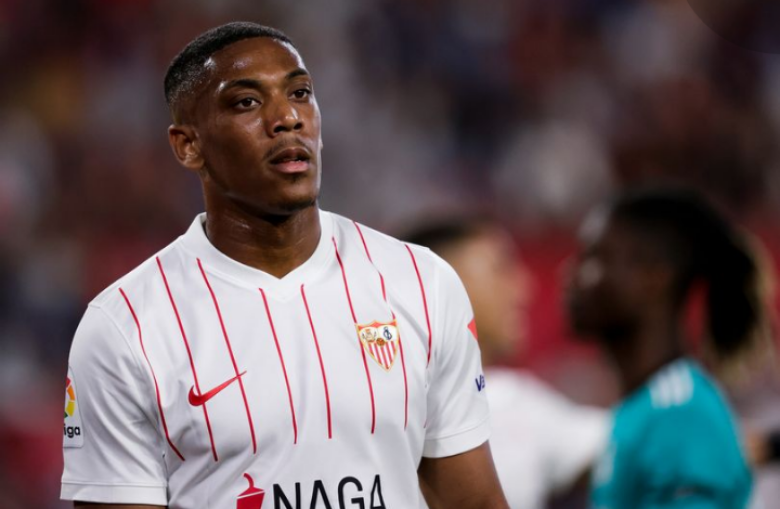What is the atmosphere of the stadium?
Refer to the image and respond with a one-word or short-phrase answer.

Vibrant